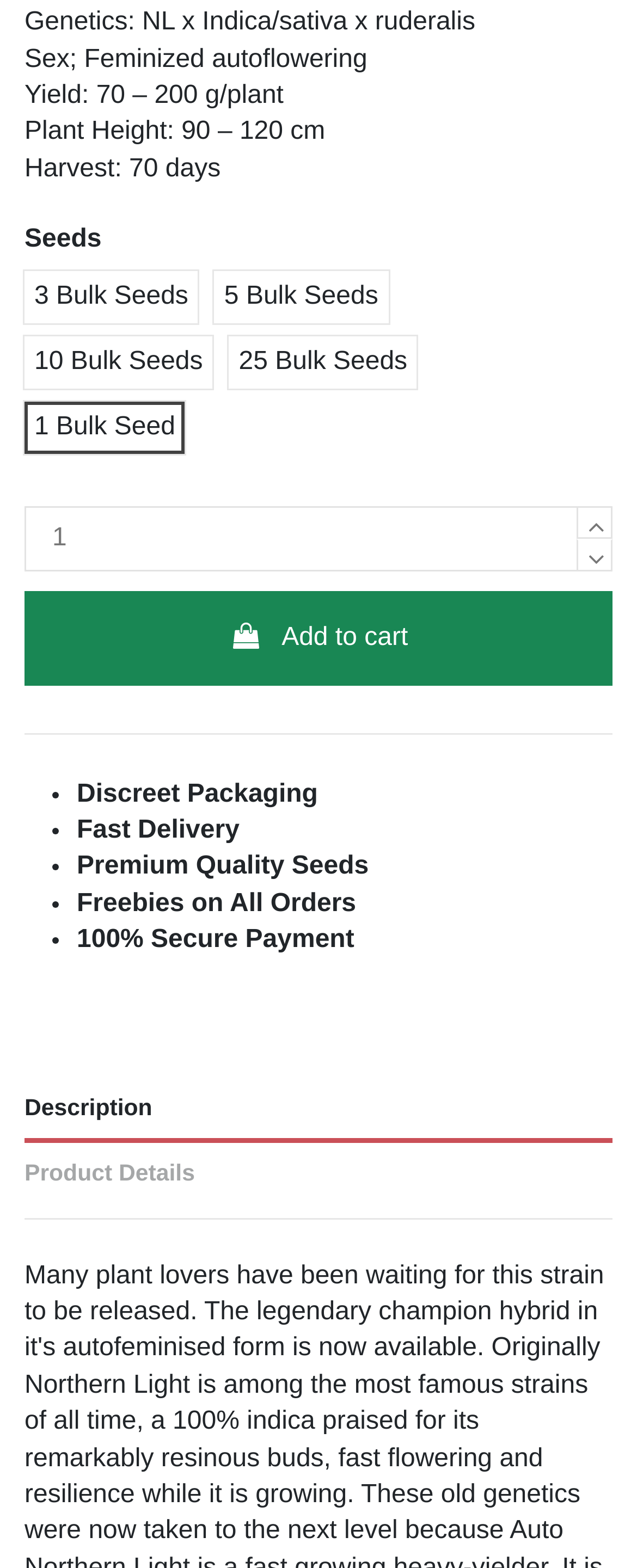Provide the bounding box coordinates of the HTML element this sentence describes: "input value="1" name="qty" value="1"".

[0.038, 0.323, 0.908, 0.364]